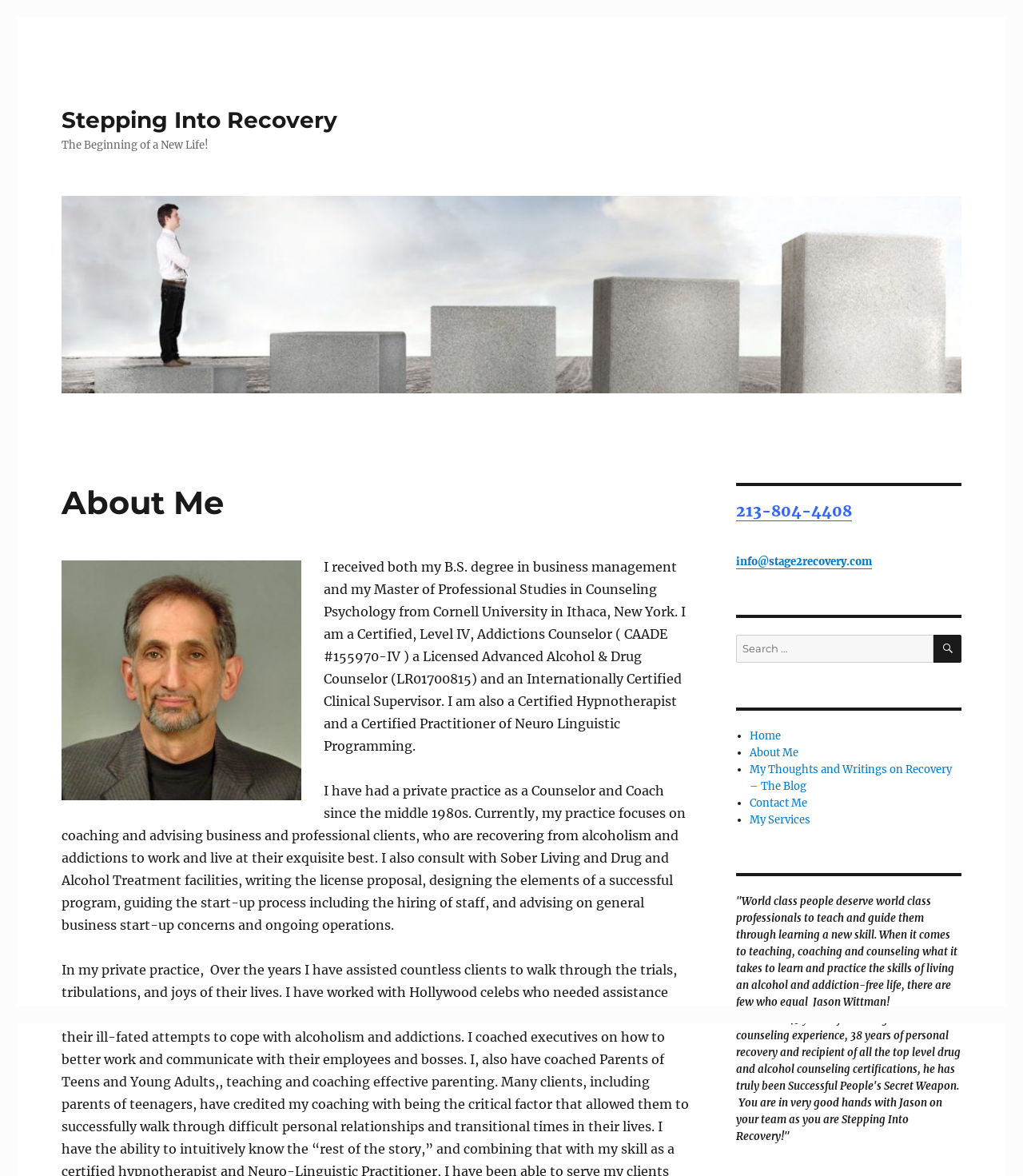What is the phone number?
With the help of the image, please provide a detailed response to the question.

The phone number is mentioned in the heading element with the text '213-804-4408', which is also a link.